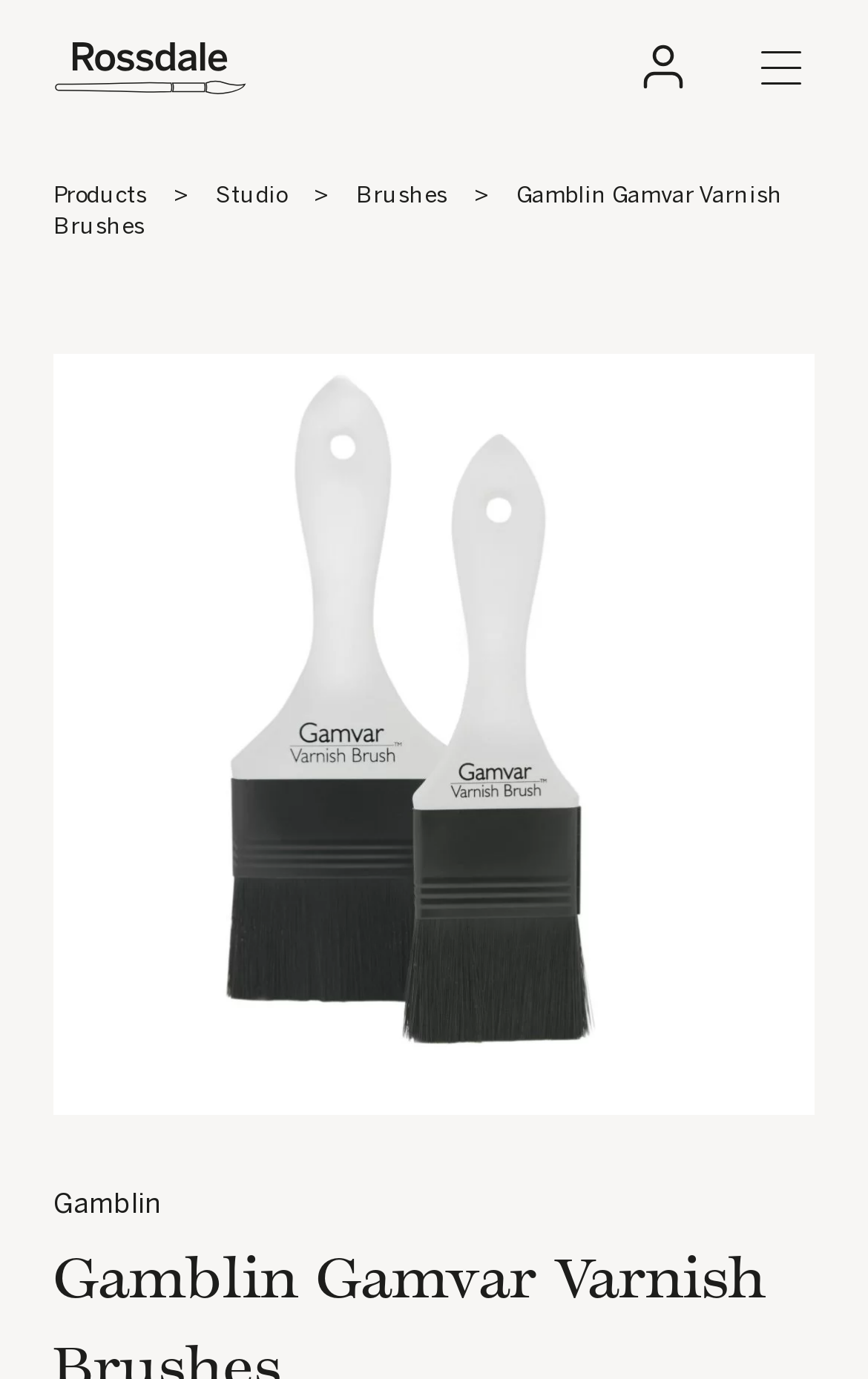What is the name of the product shown in the figure?
Based on the image, answer the question with a single word or brief phrase.

Gamvar Brushes